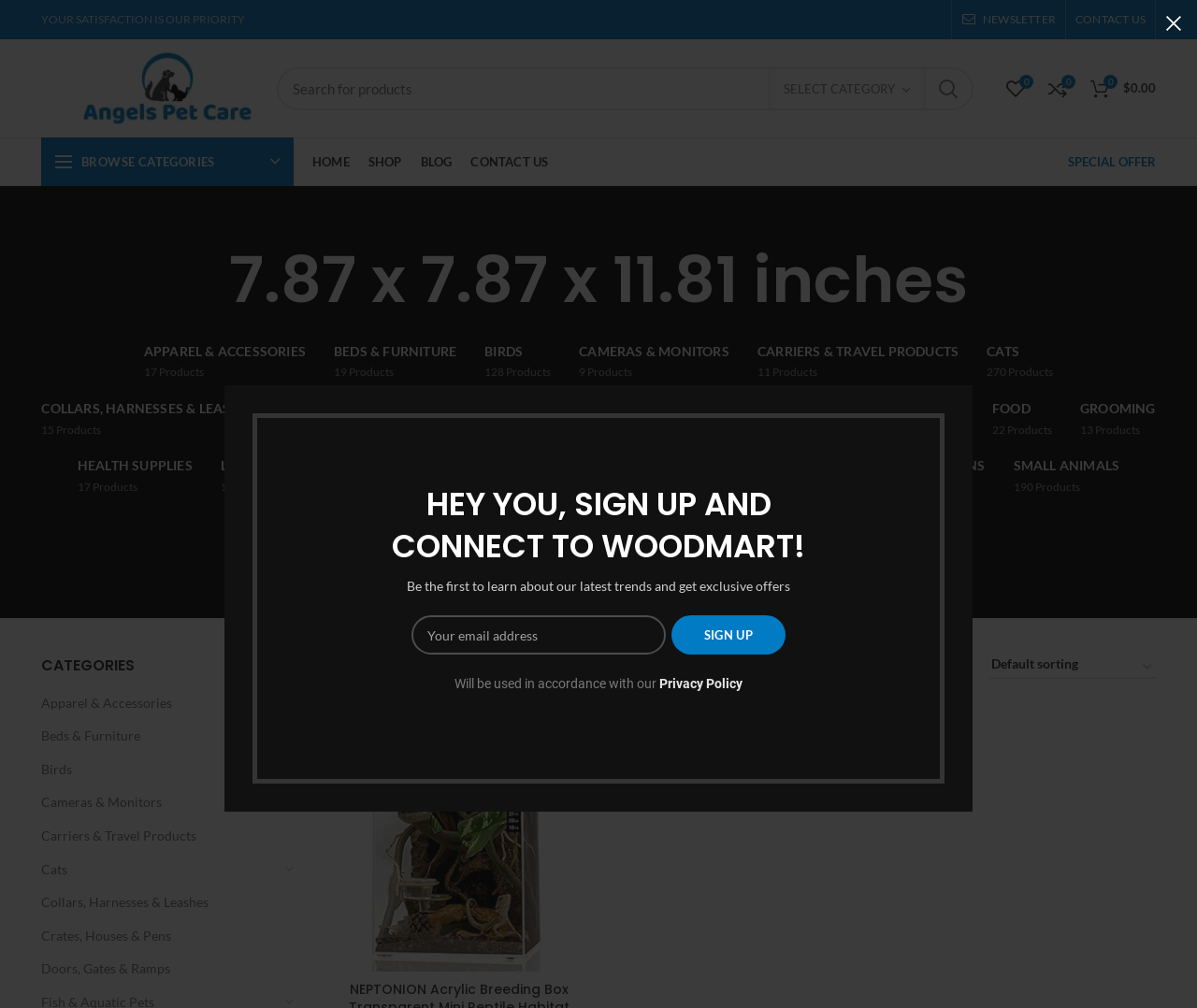Calculate the bounding box coordinates of the UI element given the description: "Home".

[0.273, 0.651, 0.311, 0.669]